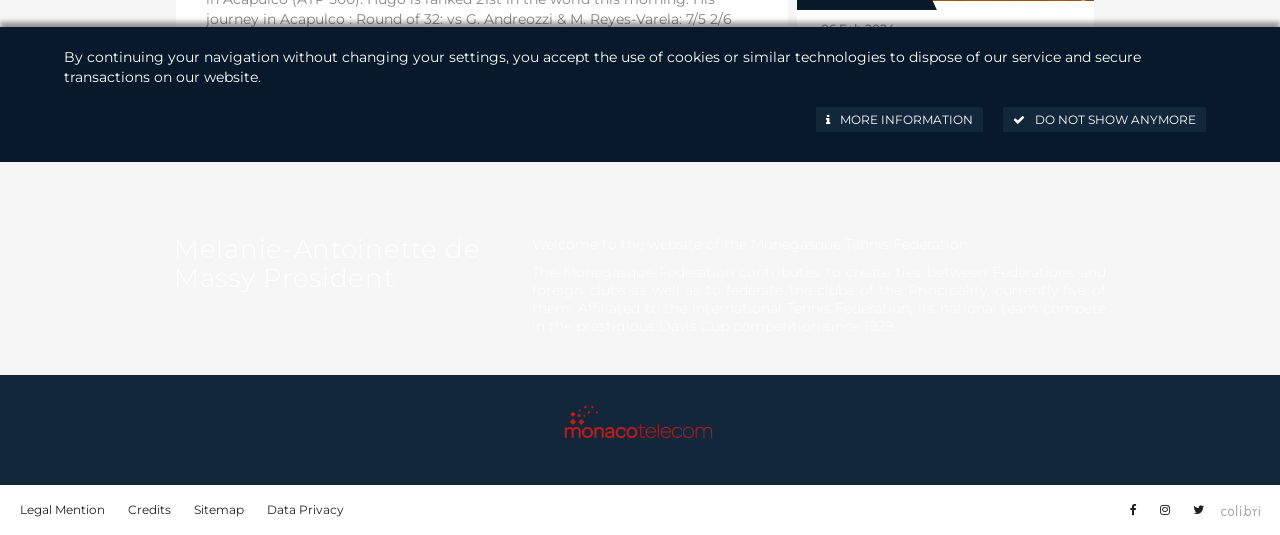Determine the bounding box coordinates of the section I need to click to execute the following instruction: "View Facebook page". Provide the coordinates as four float numbers between 0 and 1, i.e., [left, top, right, bottom].

[0.57, 0.212, 0.58, 0.313]